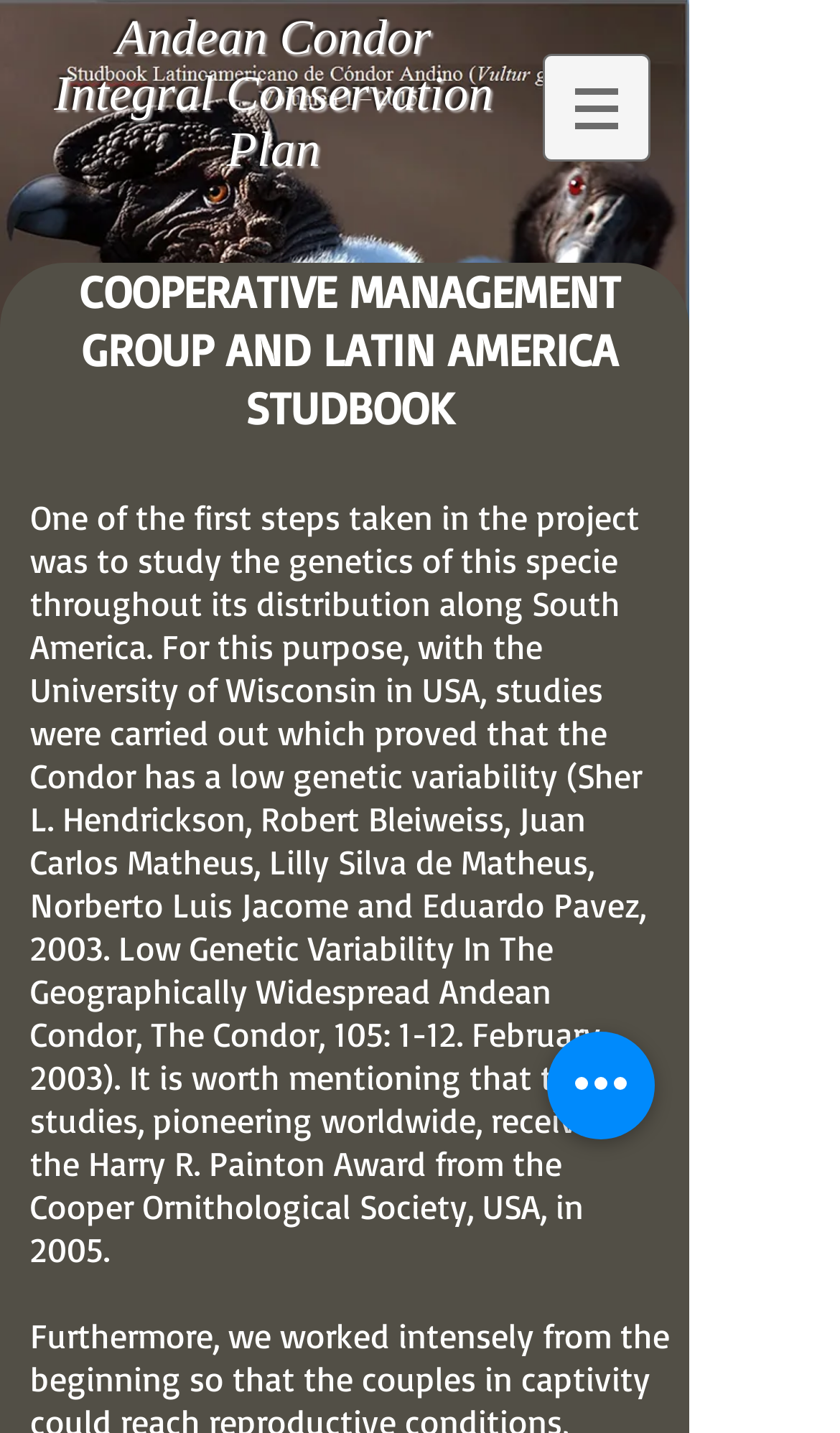Locate and extract the headline of this webpage.

Andean Condor Integral Conservation Plan